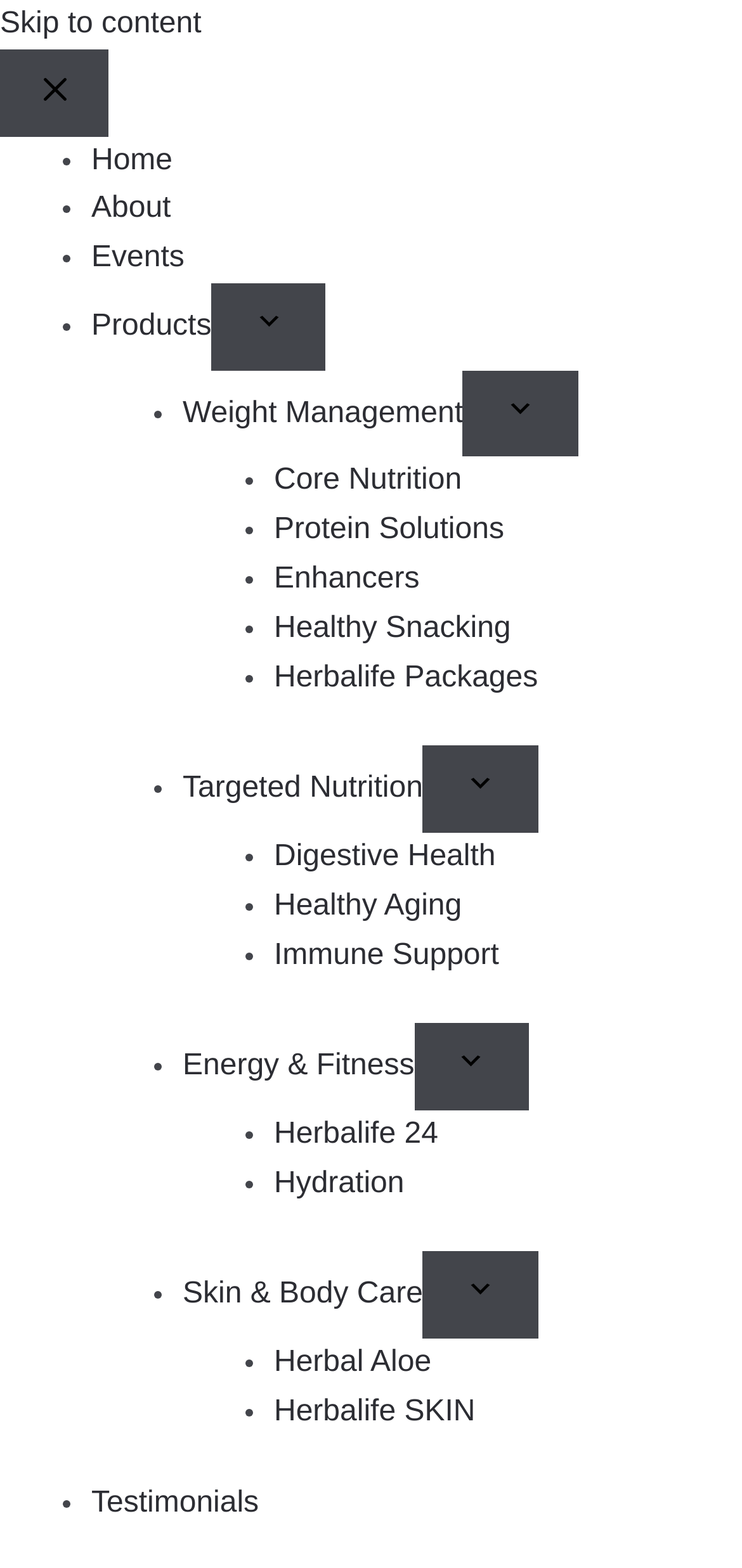Respond to the question below with a single word or phrase:
What is the name of the product?

Thermo Complete